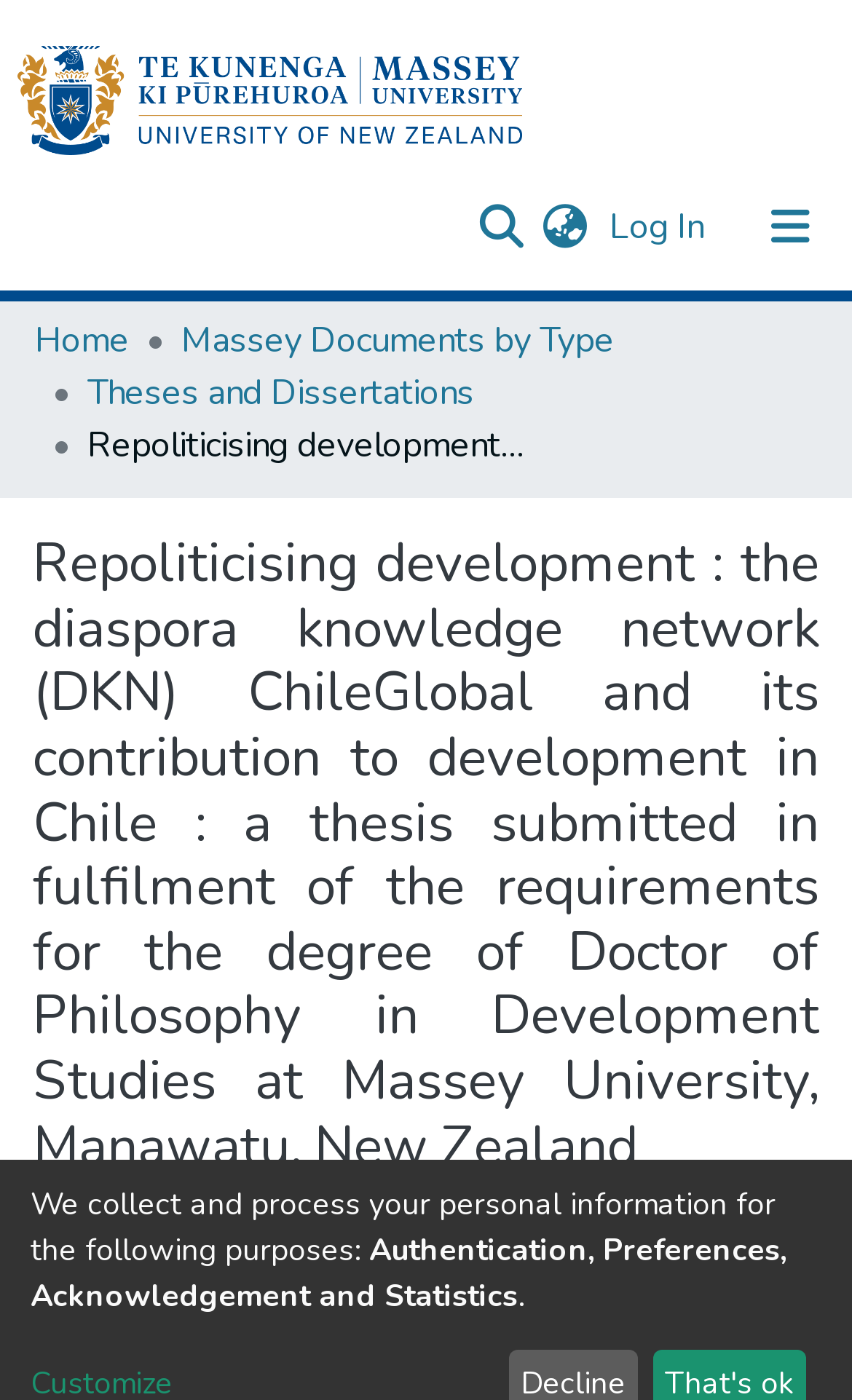Provide a single word or phrase answer to the question: 
What is the name of the university mentioned?

Massey University